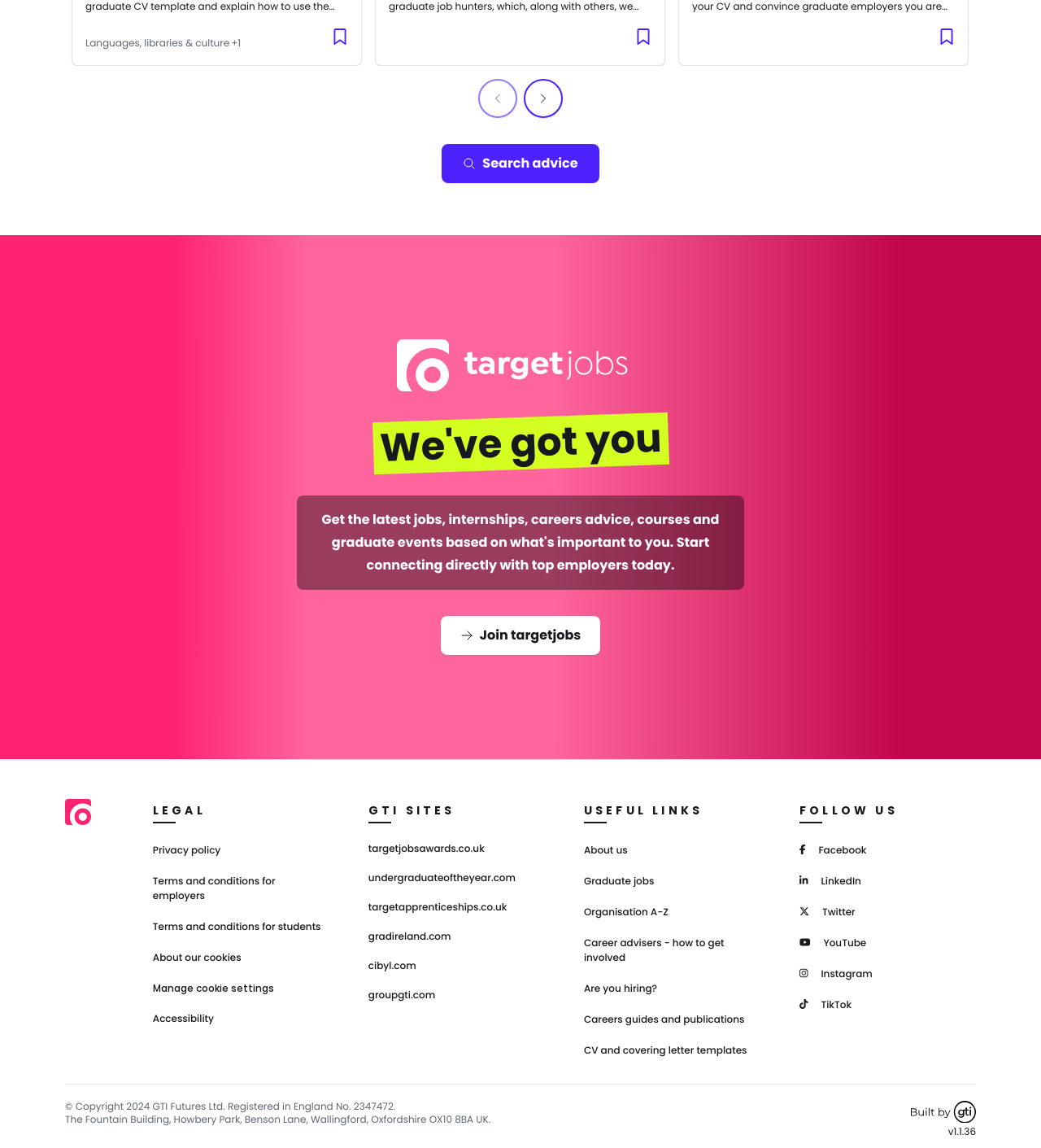Could you provide the bounding box coordinates for the portion of the screen to click to complete this instruction: "Click the 'LEGAL' button"?

[0.147, 0.698, 0.197, 0.728]